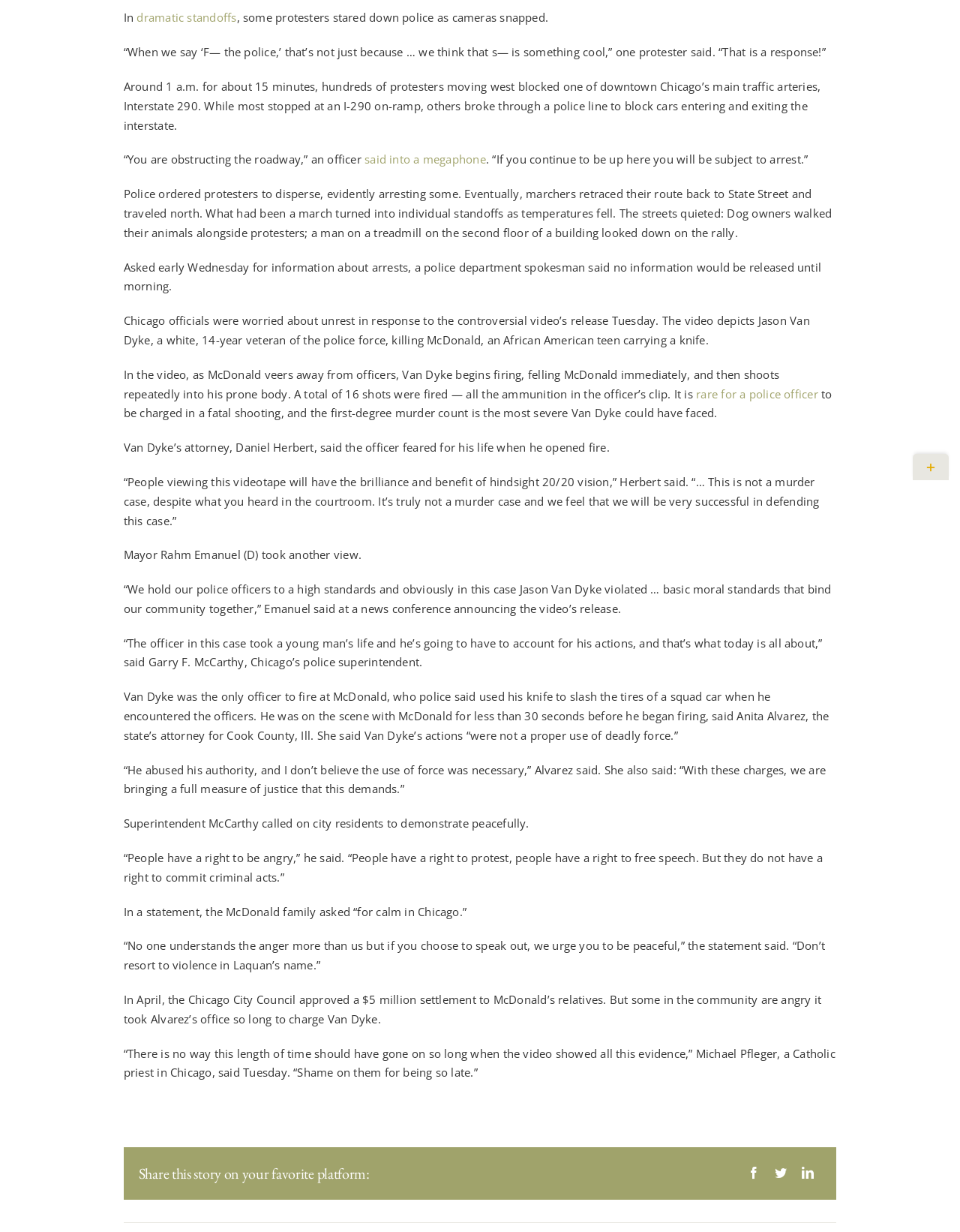Please determine the bounding box coordinates for the UI element described here. Use the format (top-left x, top-left y, bottom-right x, bottom-right y) with values bounded between 0 and 1: aria-label="LinkedIn"

[0.827, 0.944, 0.856, 0.961]